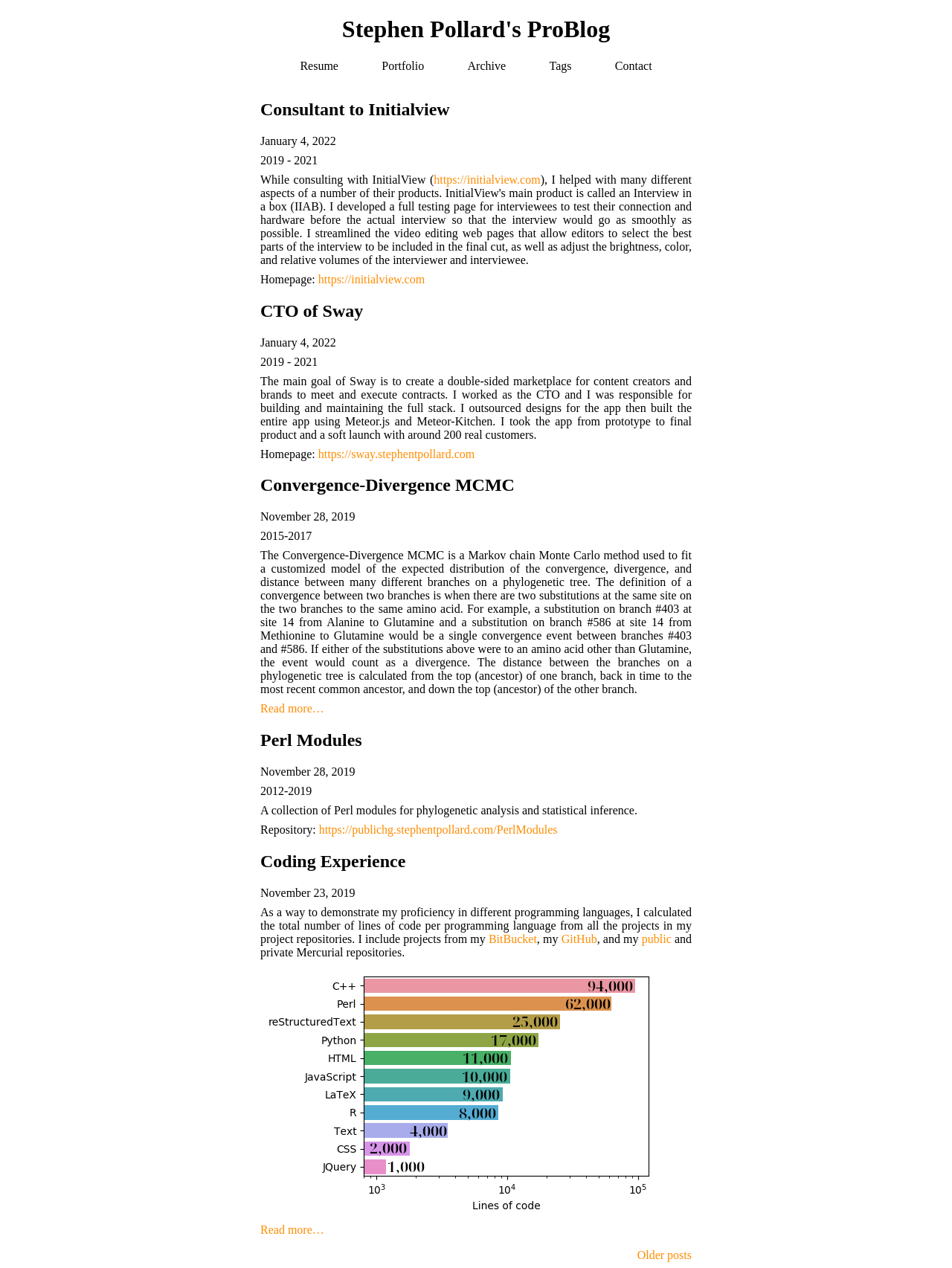Using the details in the image, give a detailed response to the question below:
What is the link to the Perl Modules repository?

The link to the Perl Modules repository is 'https://publichg.stephentpollard.com/PerlModules' which is mentioned in the article about Perl Modules.